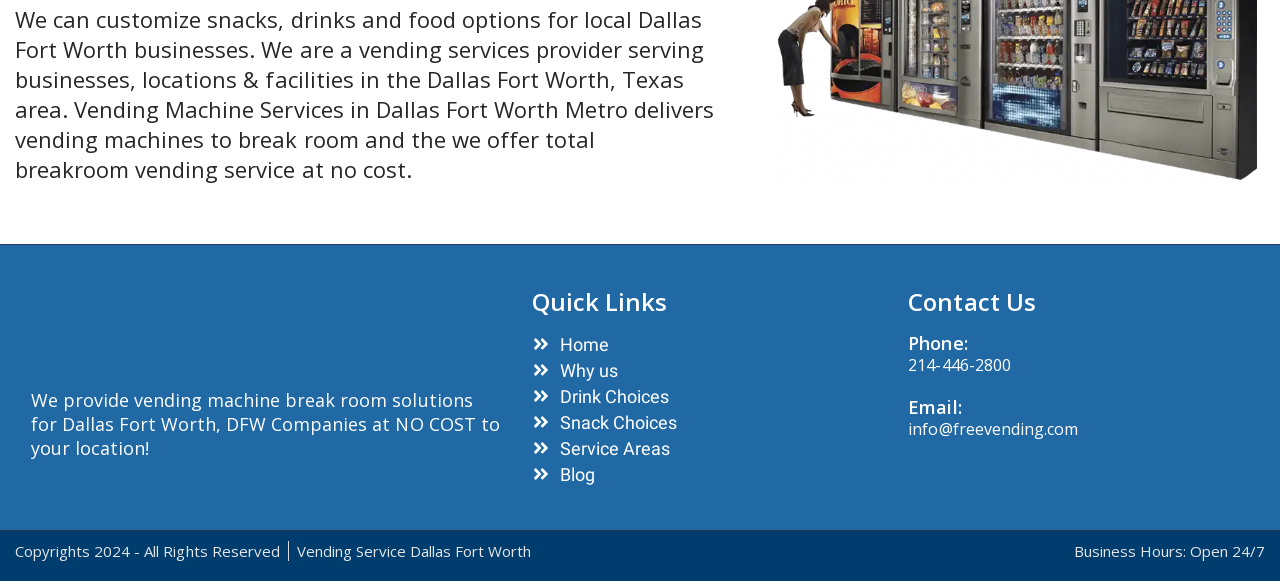Determine the bounding box coordinates of the section to be clicked to follow the instruction: "Send an email to the company". The coordinates should be given as four float numbers between 0 and 1, formatted as [left, top, right, bottom].

[0.71, 0.713, 0.842, 0.751]